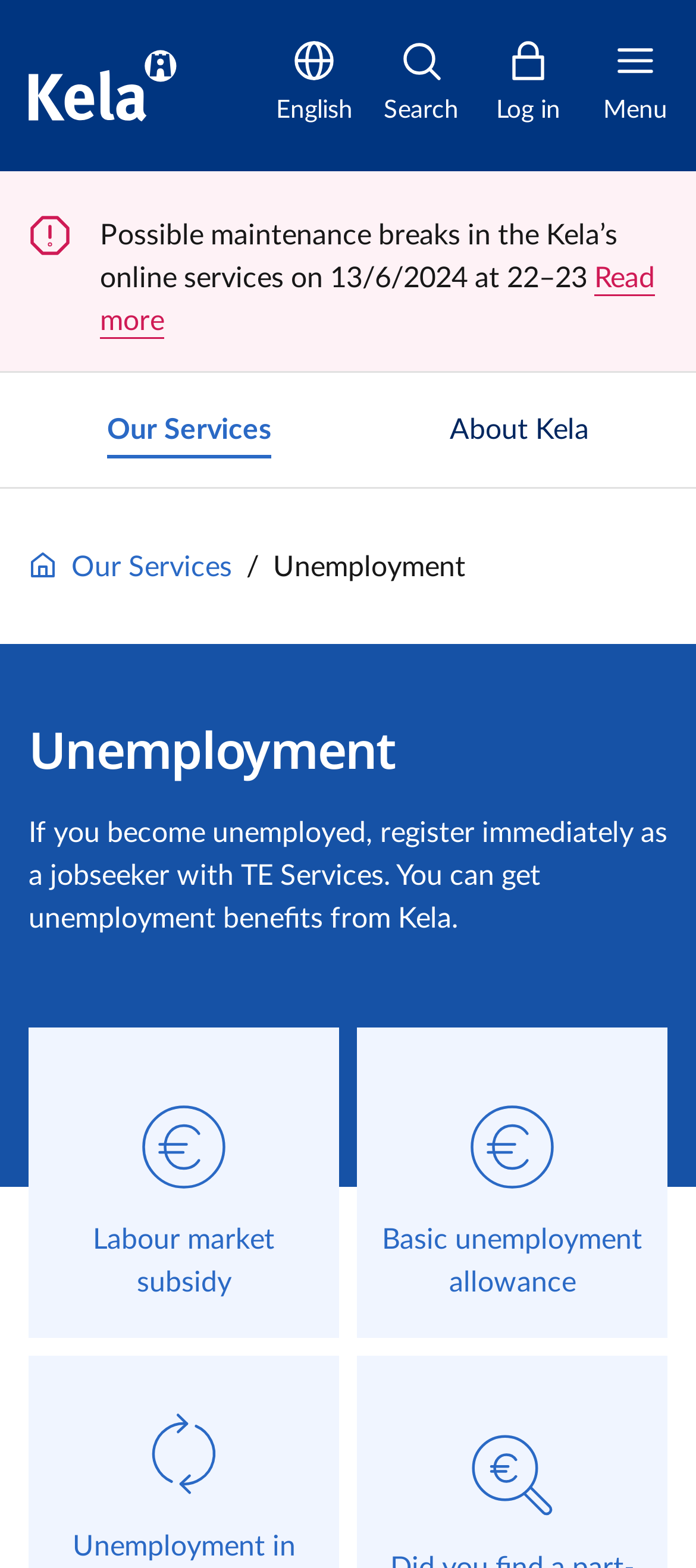Highlight the bounding box coordinates of the region I should click on to meet the following instruction: "read more about maintenance breaks".

[0.144, 0.168, 0.941, 0.214]